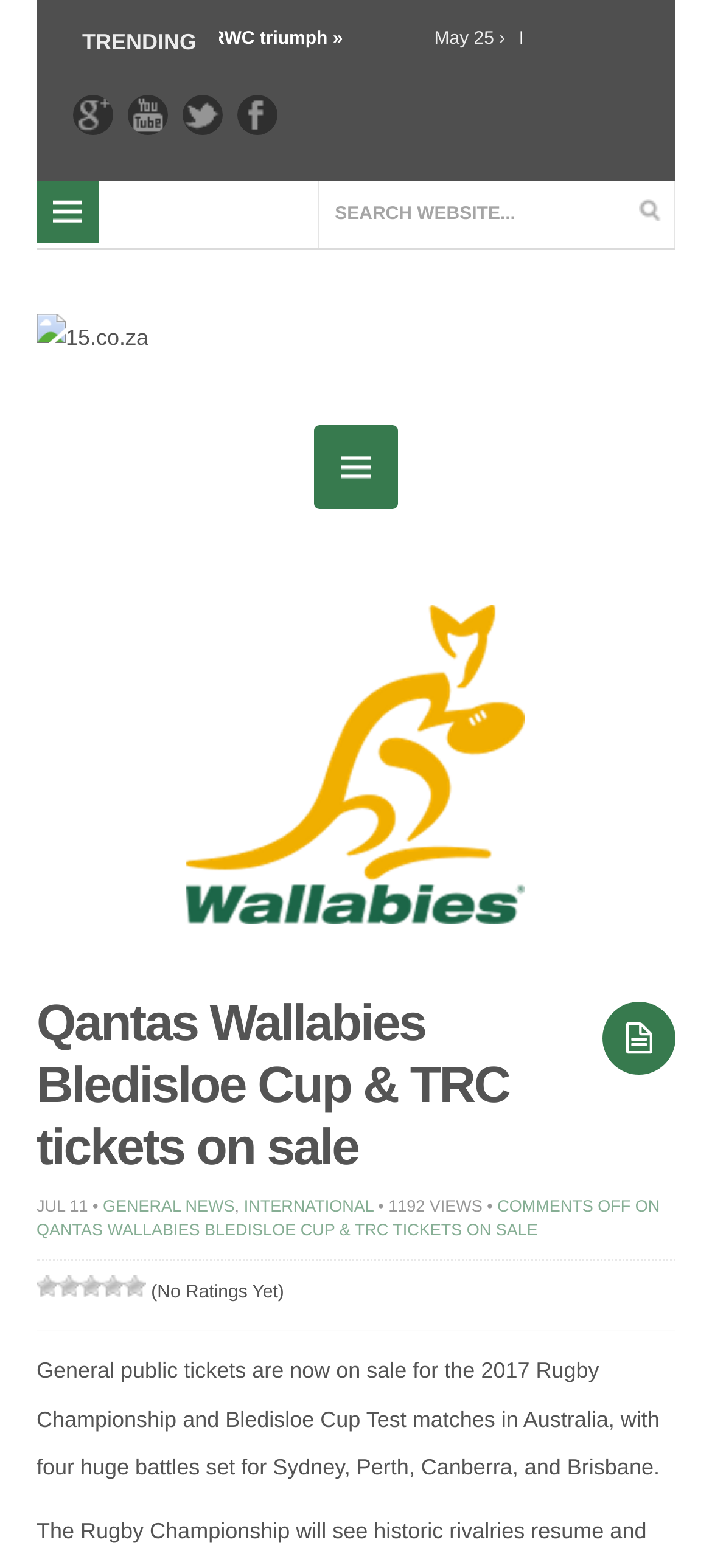Please identify the bounding box coordinates of the clickable area that will fulfill the following instruction: "Click on Facebook". The coordinates should be in the format of four float numbers between 0 and 1, i.e., [left, top, right, bottom].

[0.333, 0.061, 0.415, 0.098]